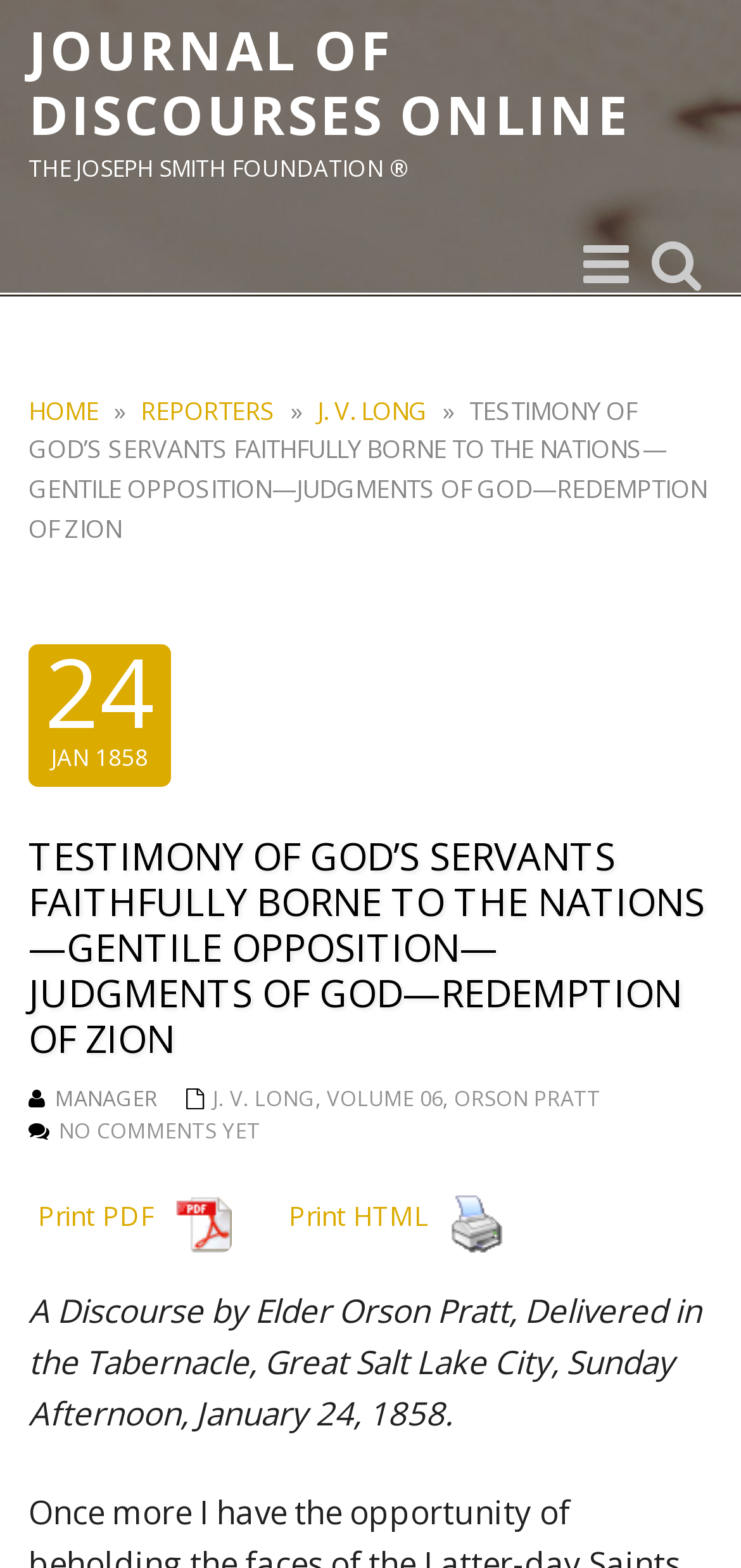How many navigation links are there?
Provide a thorough and detailed answer to the question.

I found the navigation links by looking at the button element that reads 'Toggle navigation', which expands to show three links: 'HOME', 'REPORTERS', and 'J. V. LONG'.